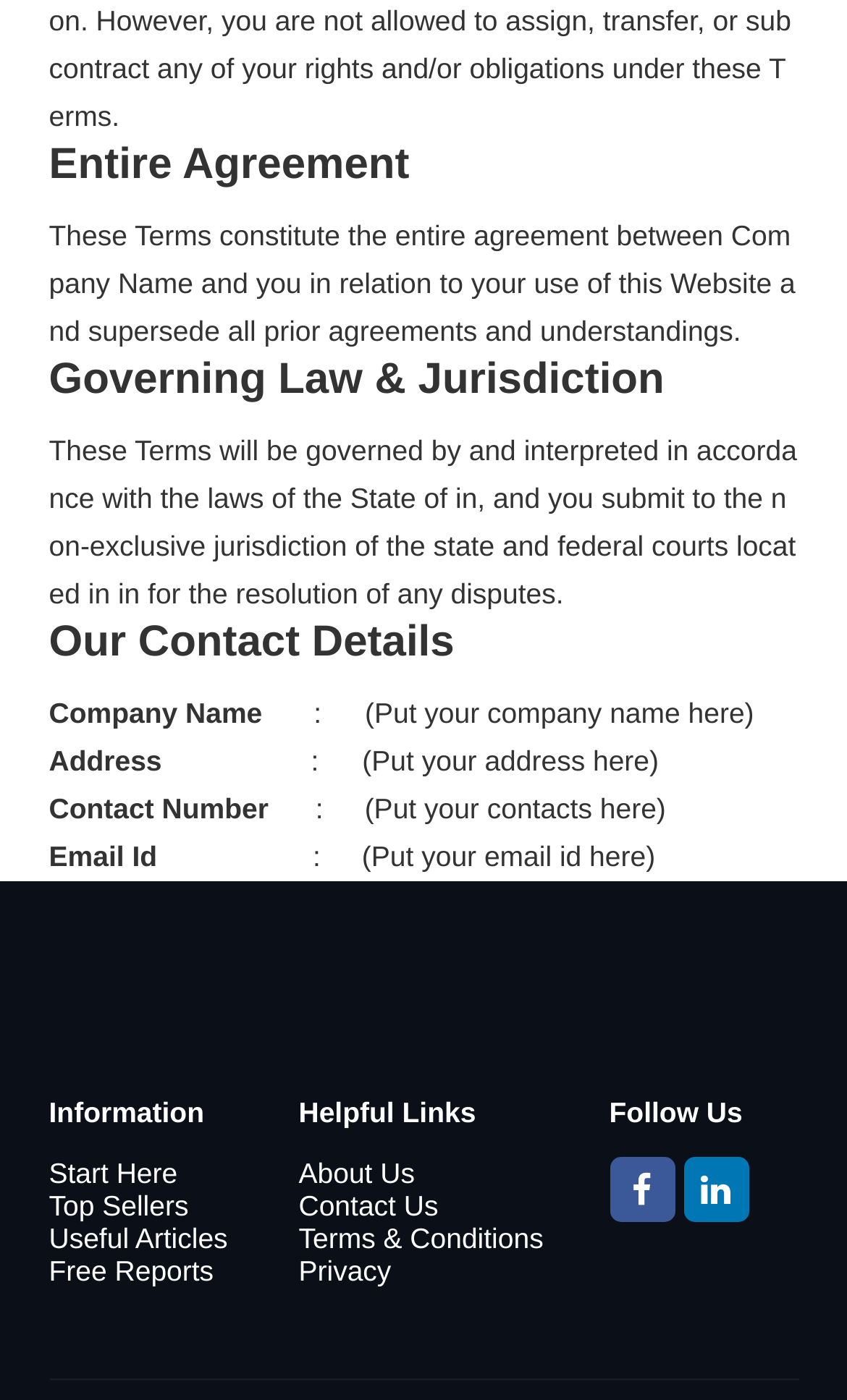Can you give a comprehensive explanation to the question given the content of the image?
What is the contact number of the company?

In the 'Our Contact Details' section, the contact number is mentioned as '(Put your contacts here)'.